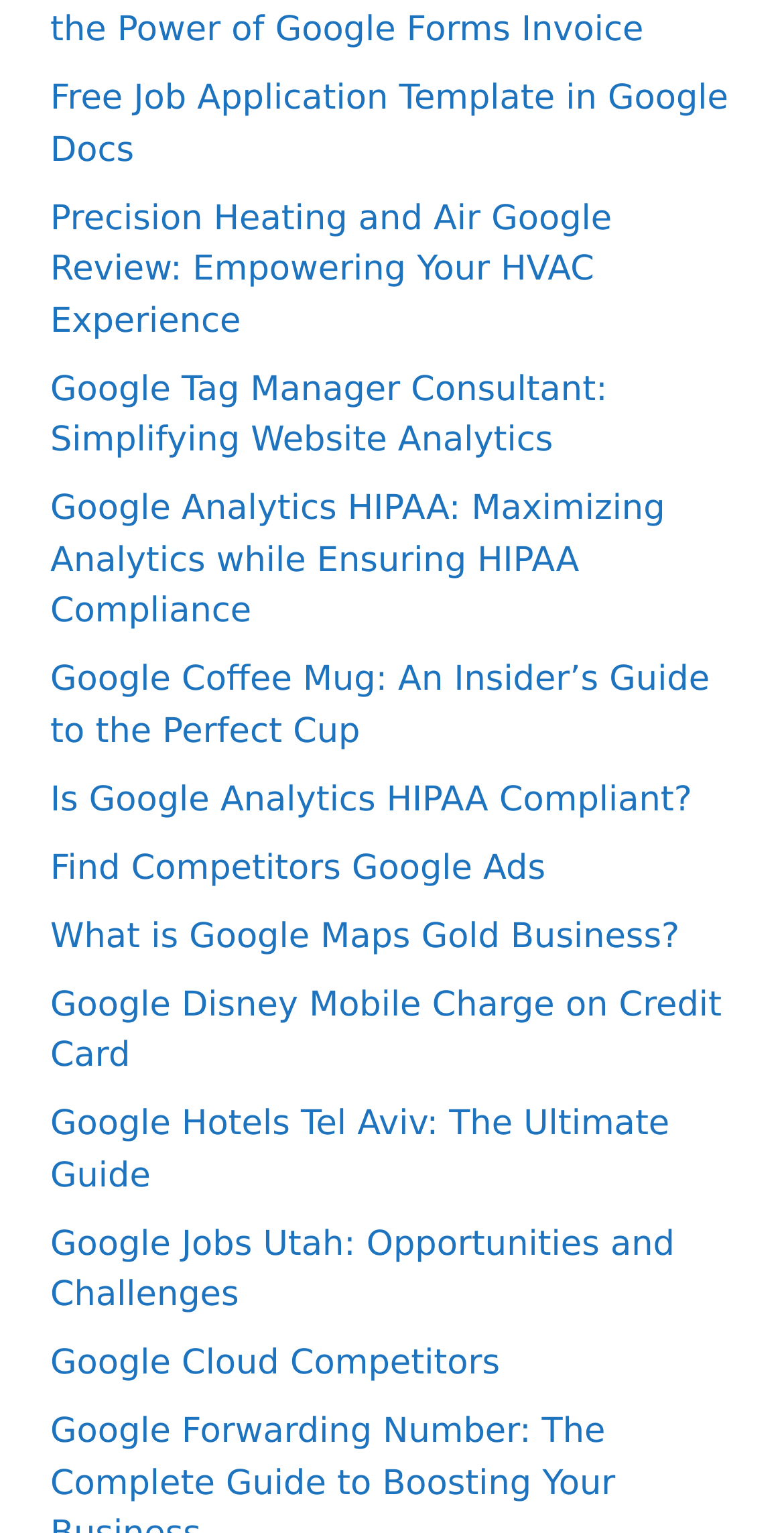Are all links related to Google?
Using the details from the image, give an elaborate explanation to answer the question.

I examined the OCR text of each link element and found that all of them mention Google, indicating that all links are related to Google.